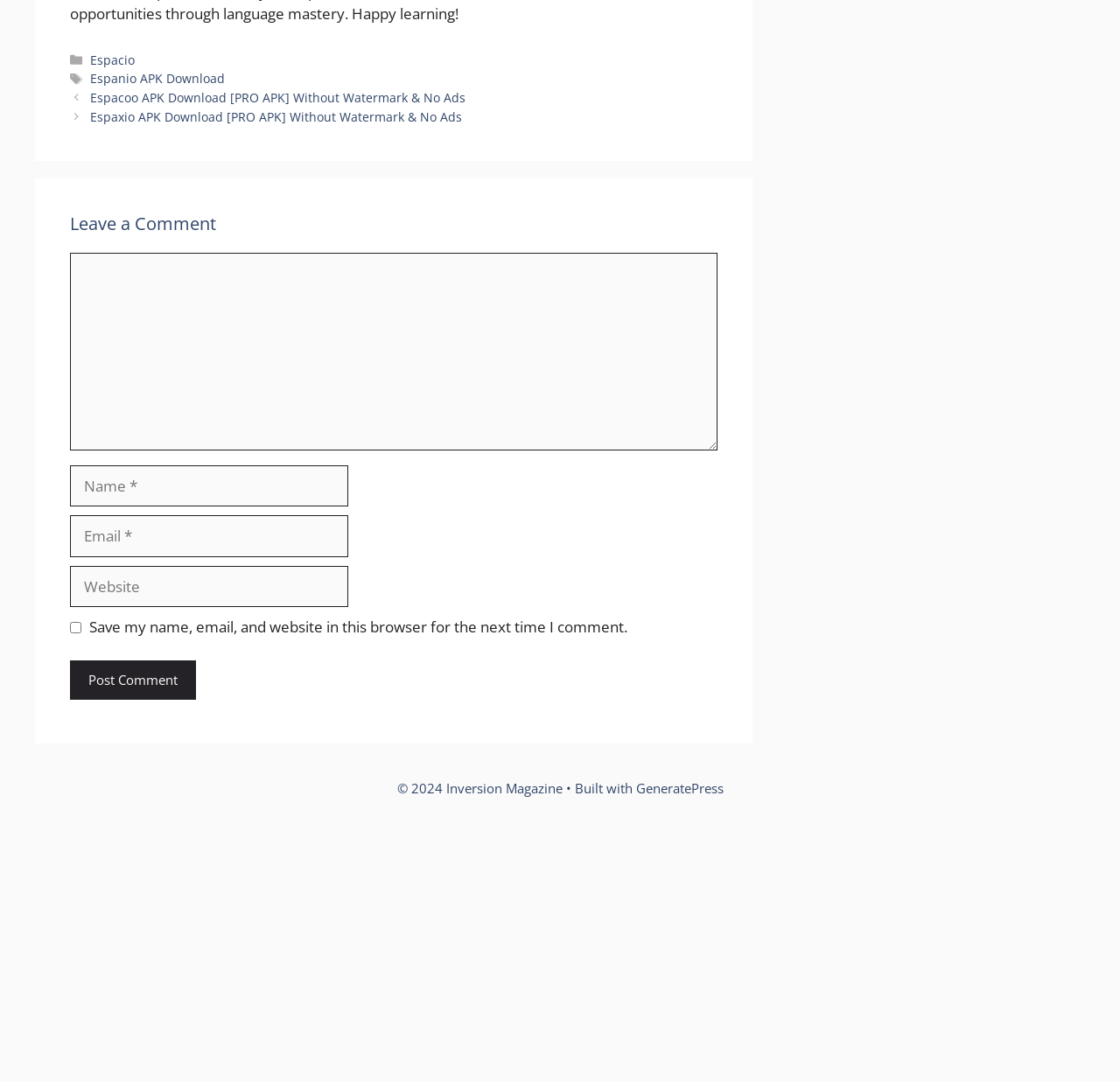What is the name of the website?
Please use the image to provide a one-word or short phrase answer.

Inversion Magazine